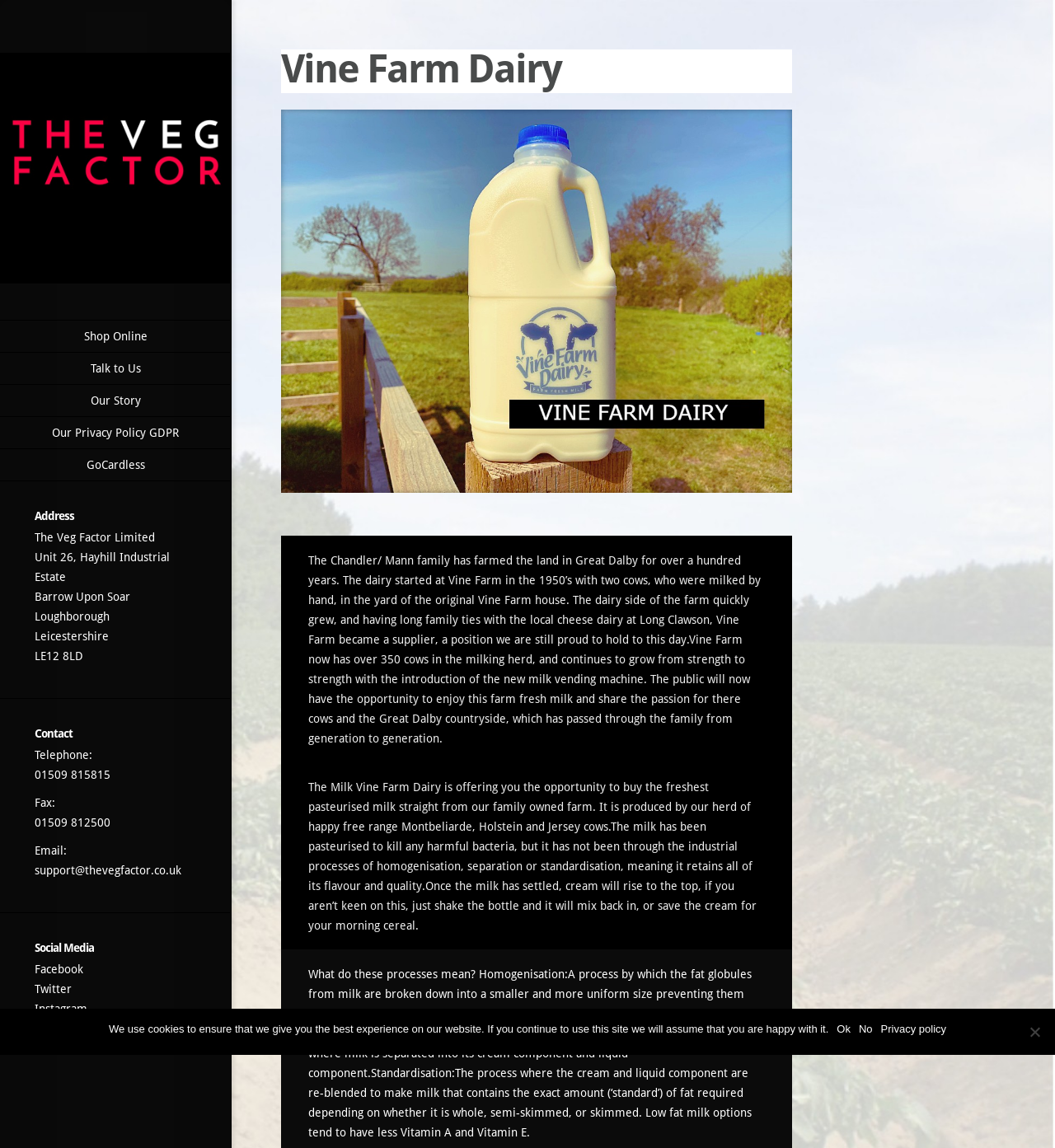Identify the bounding box coordinates for the element you need to click to achieve the following task: "Click the 'Talk to Us' link". Provide the bounding box coordinates as four float numbers between 0 and 1, in the form [left, top, right, bottom].

[0.0, 0.307, 0.219, 0.335]